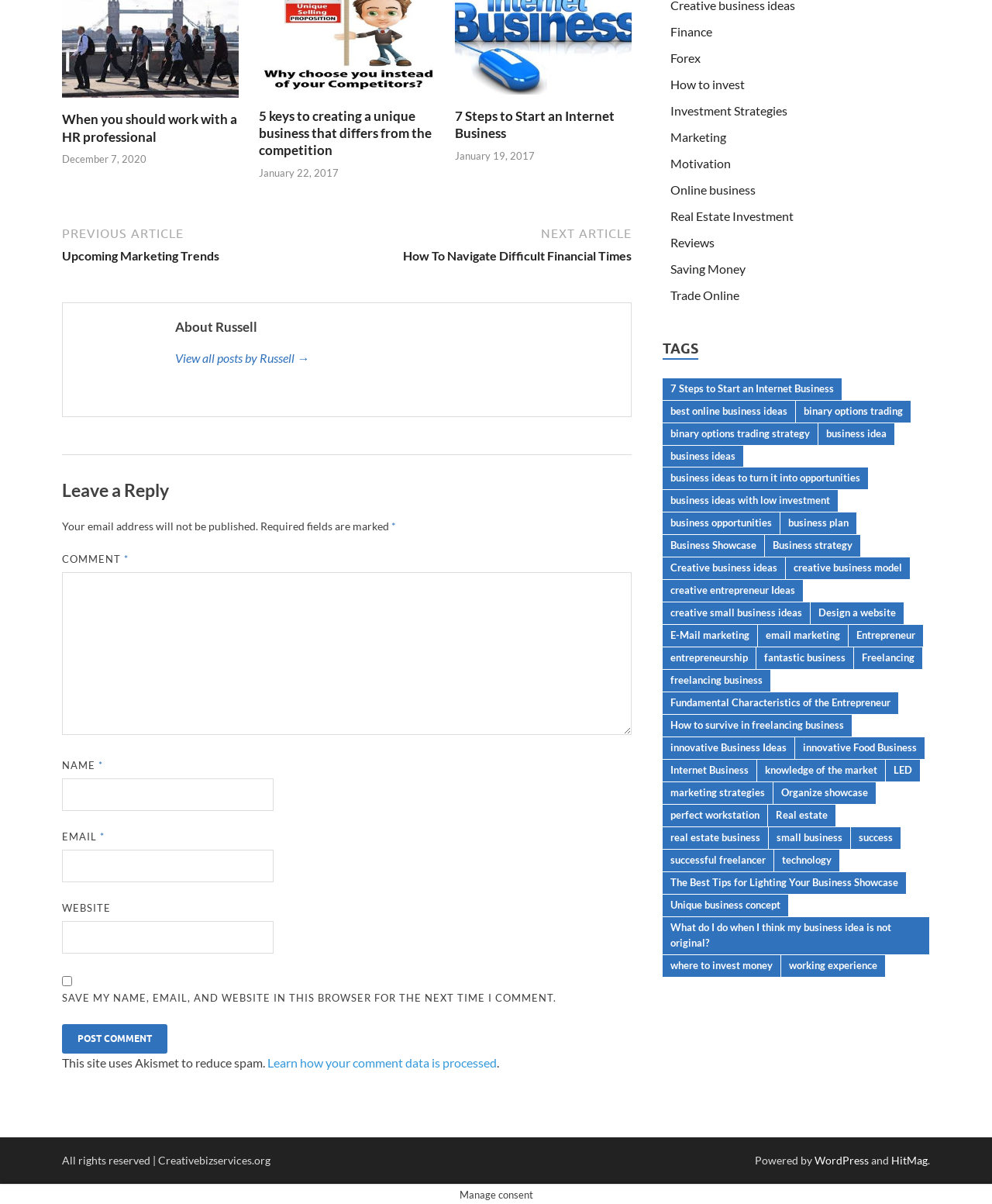Reply to the question with a single word or phrase:
What is the category of the link 'Forex'?

Finance